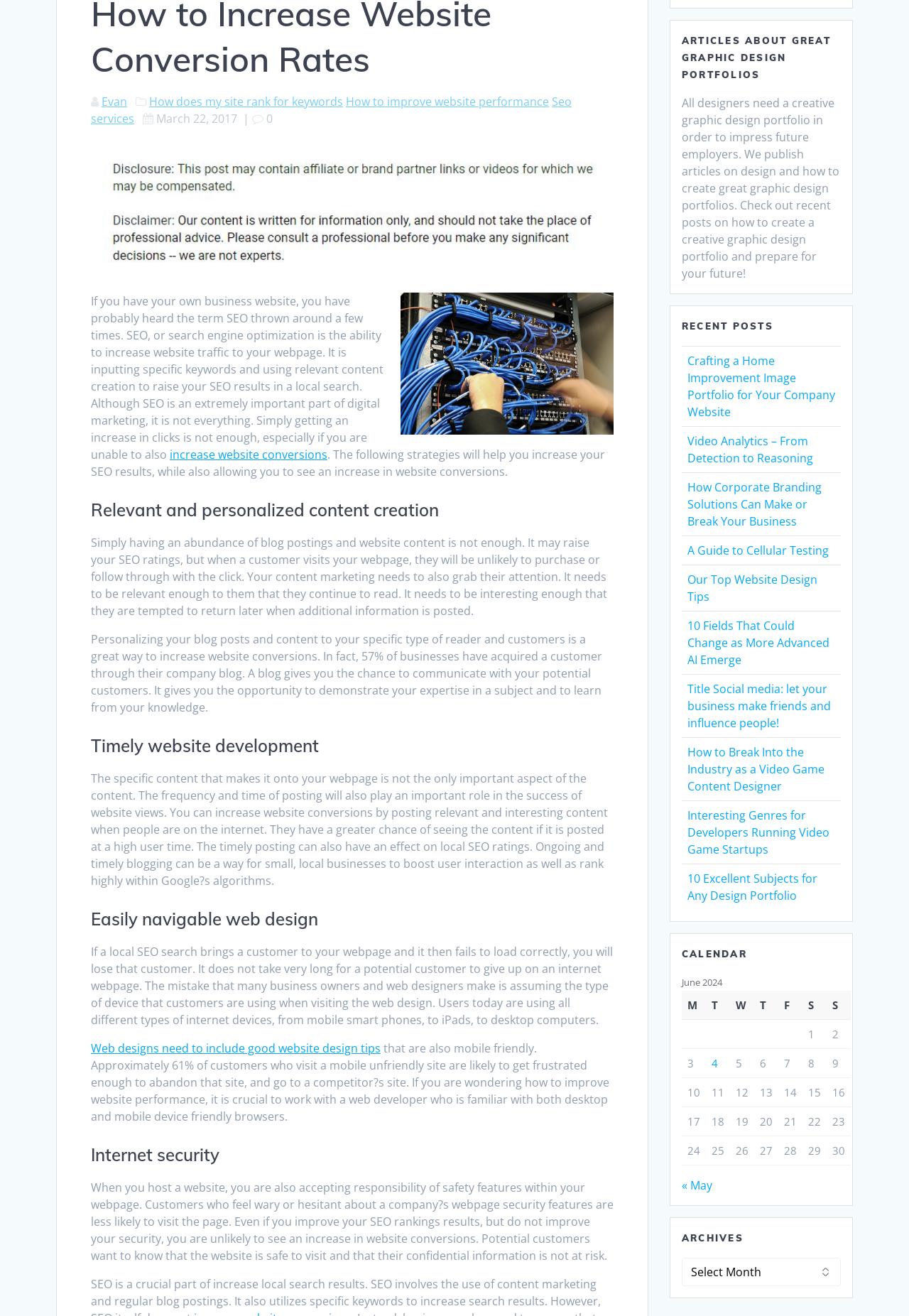Identify the bounding box for the element characterized by the following description: "Seo services".

[0.1, 0.071, 0.629, 0.096]